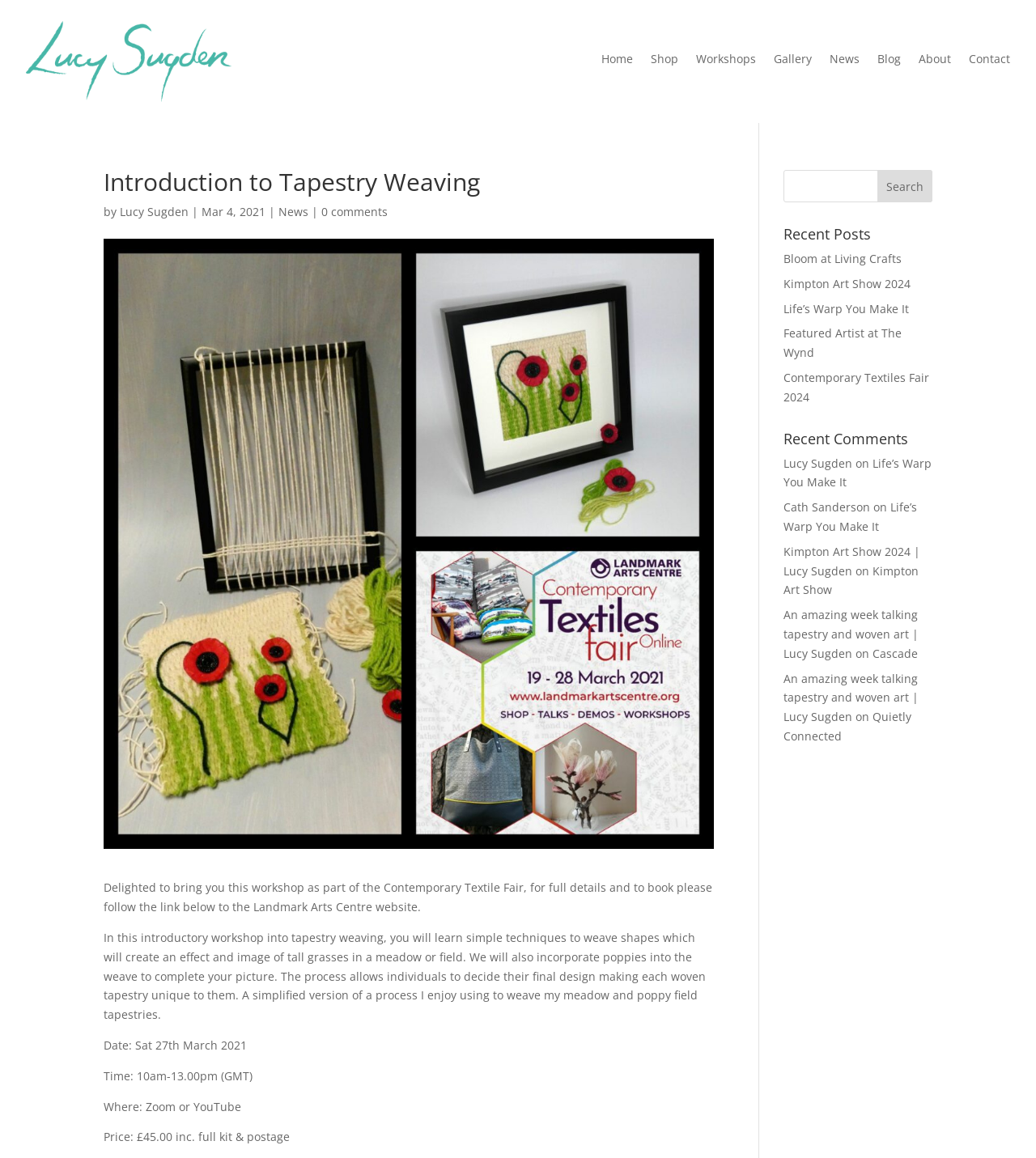Determine the main text heading of the webpage and provide its content.

Introduction to Tapestry Weaving